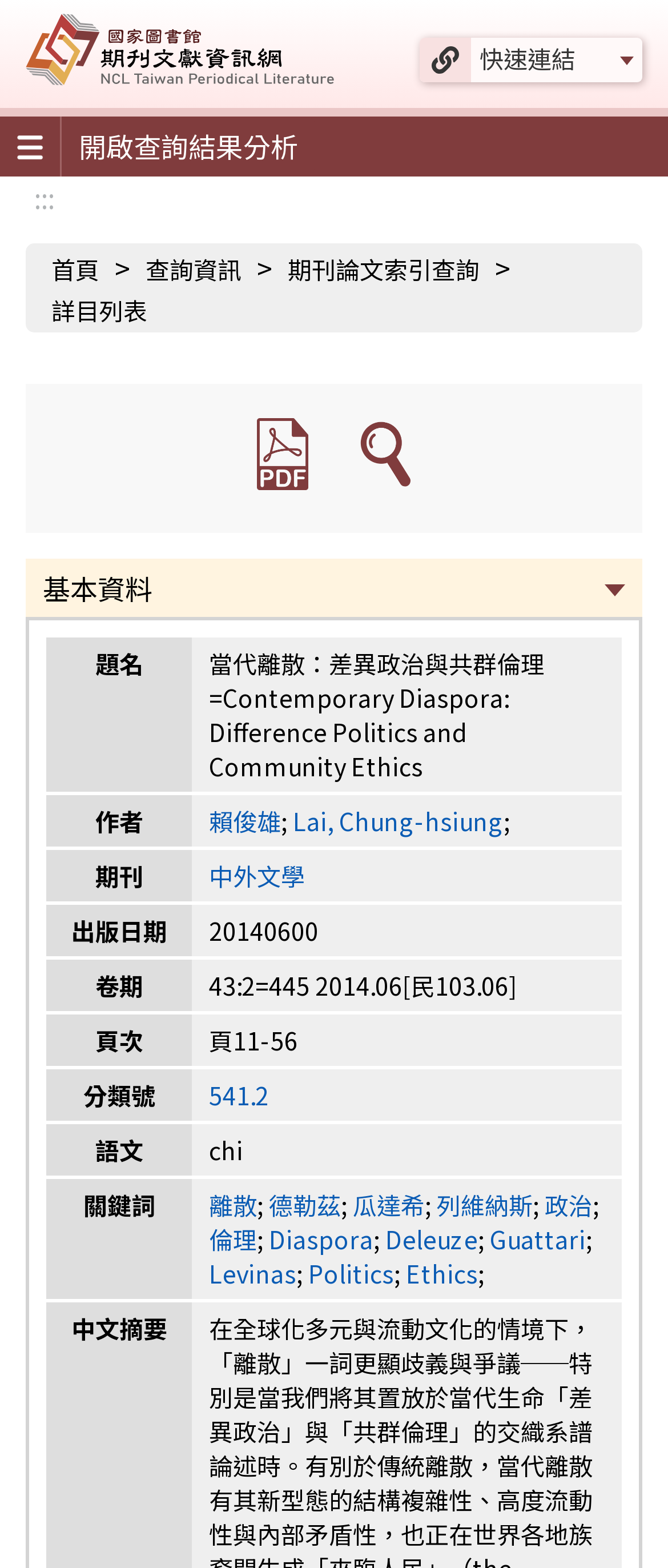Determine the bounding box for the UI element described here: "Guattari".

[0.733, 0.779, 0.877, 0.801]